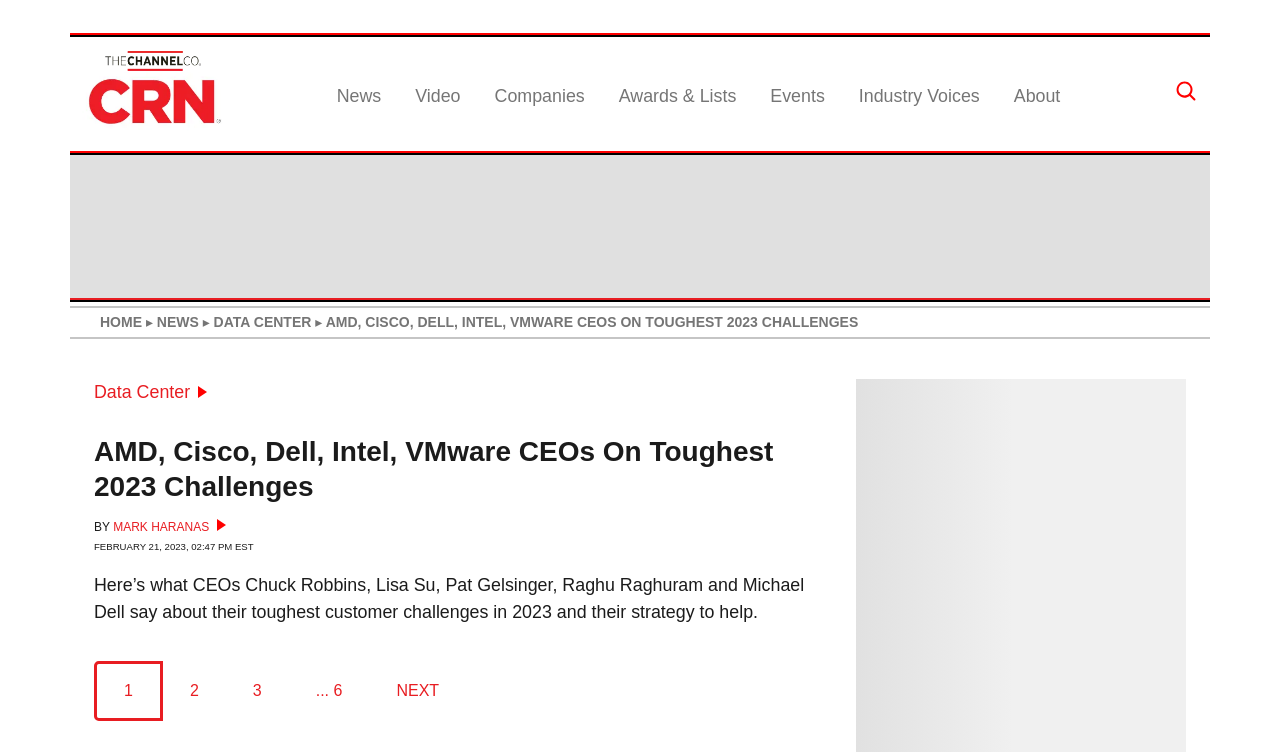Using the information in the image, could you please answer the following question in detail:
How many pages of news list results are there?

I counted the number of pages in the news list results section, which includes links to pages 1, 2, 3, and '... 6'.